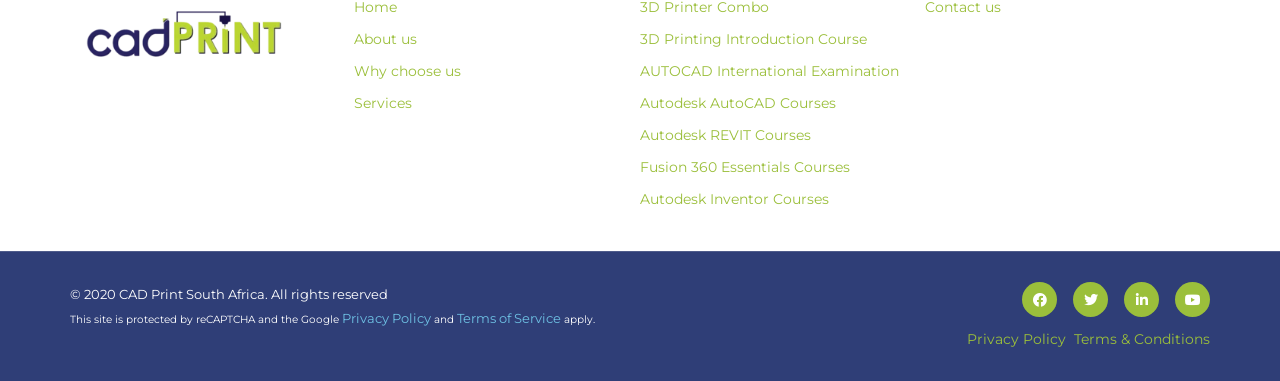Provide the bounding box coordinates for the specified HTML element described in this description: "Linkedin-in". The coordinates should be four float numbers ranging from 0 to 1, in the format [left, top, right, bottom].

[0.878, 0.741, 0.905, 0.833]